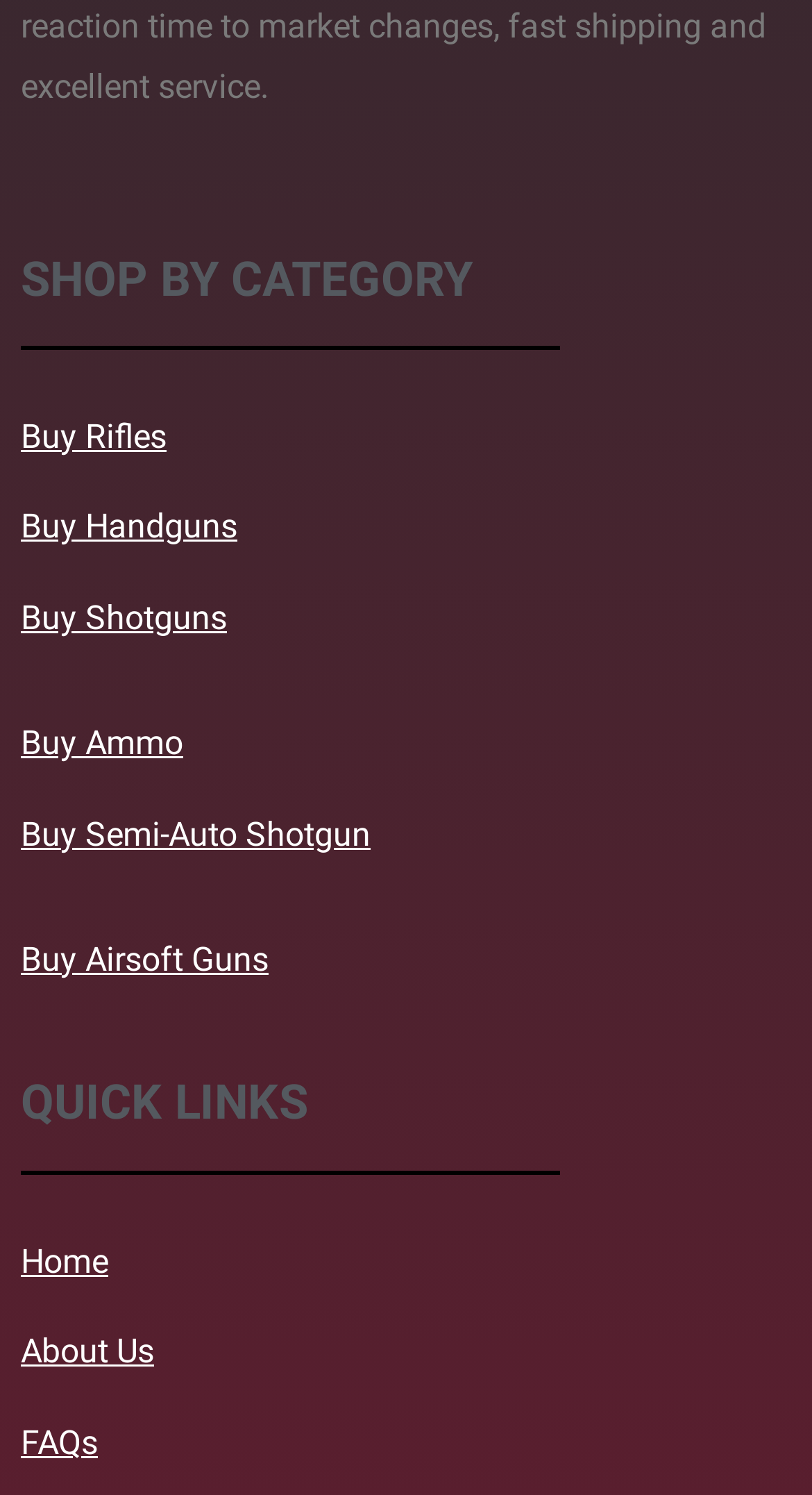Answer the following in one word or a short phrase: 
What is the main category of products?

Firearms